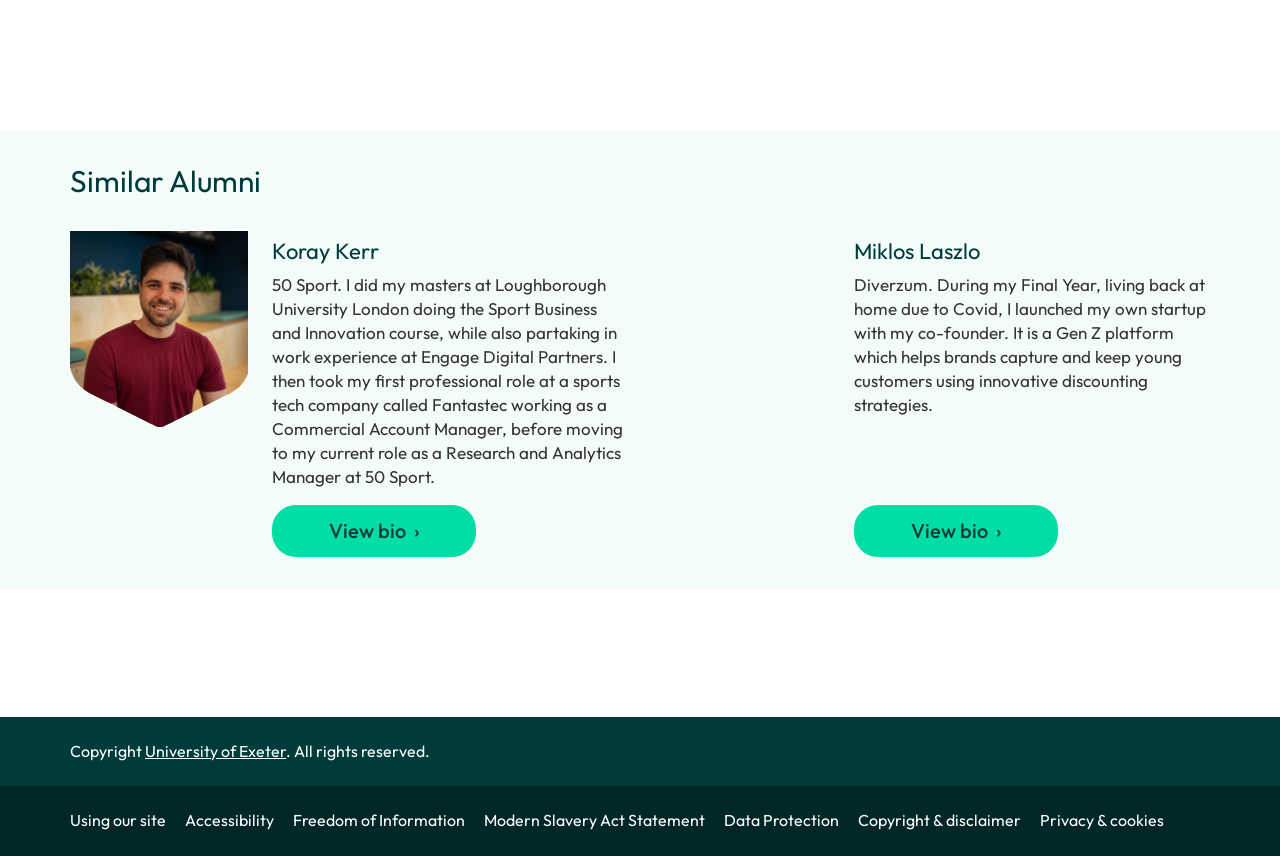Find the bounding box coordinates for the area that should be clicked to accomplish the instruction: "View Miklos Laszlo's bio".

[0.667, 0.589, 0.827, 0.65]